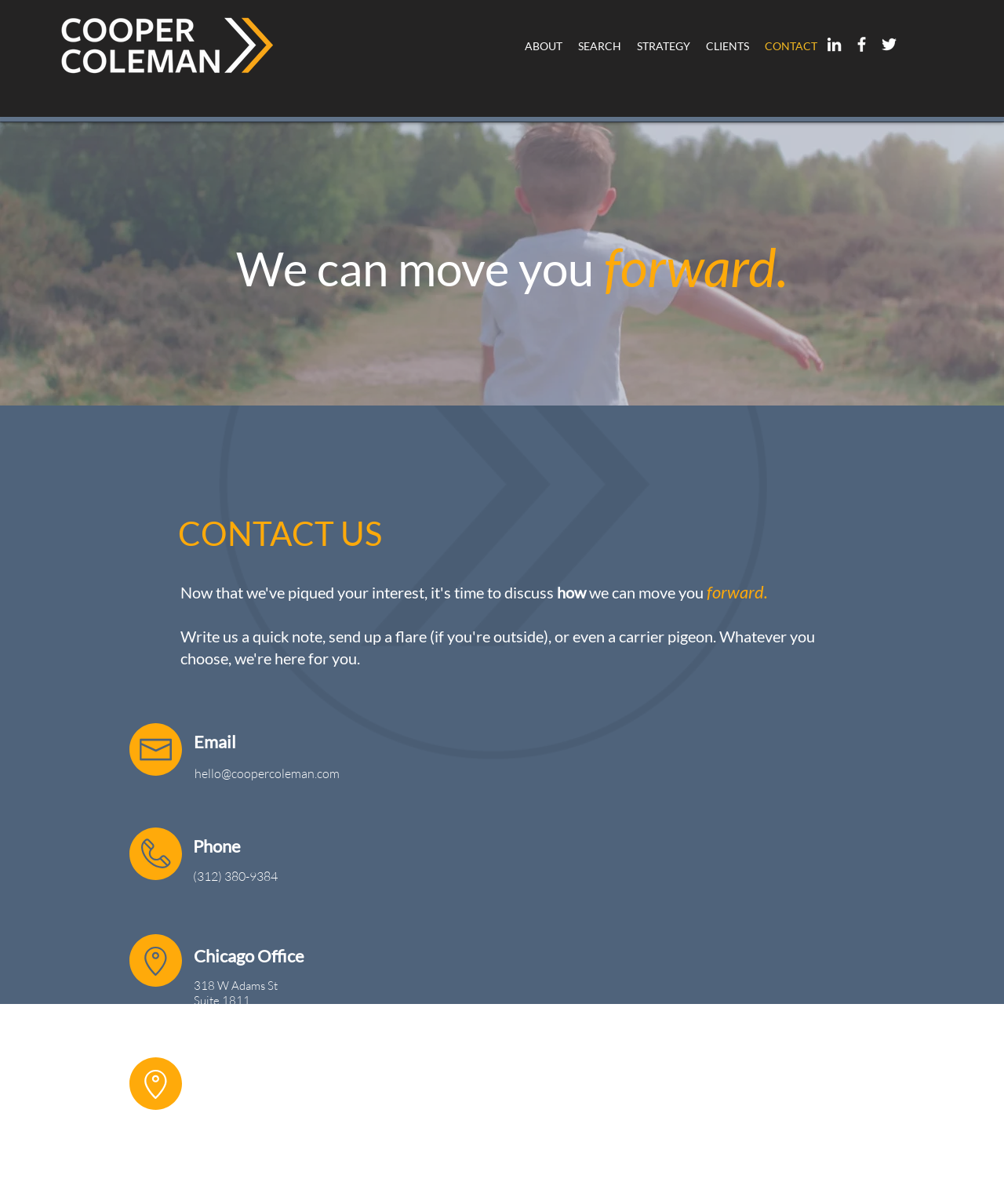From the webpage screenshot, predict the bounding box of the UI element that matches this description: "#comp-kijav350 svg [data-color="1"] {fill: #FFAA0A;}".

[0.129, 0.687, 0.181, 0.731]